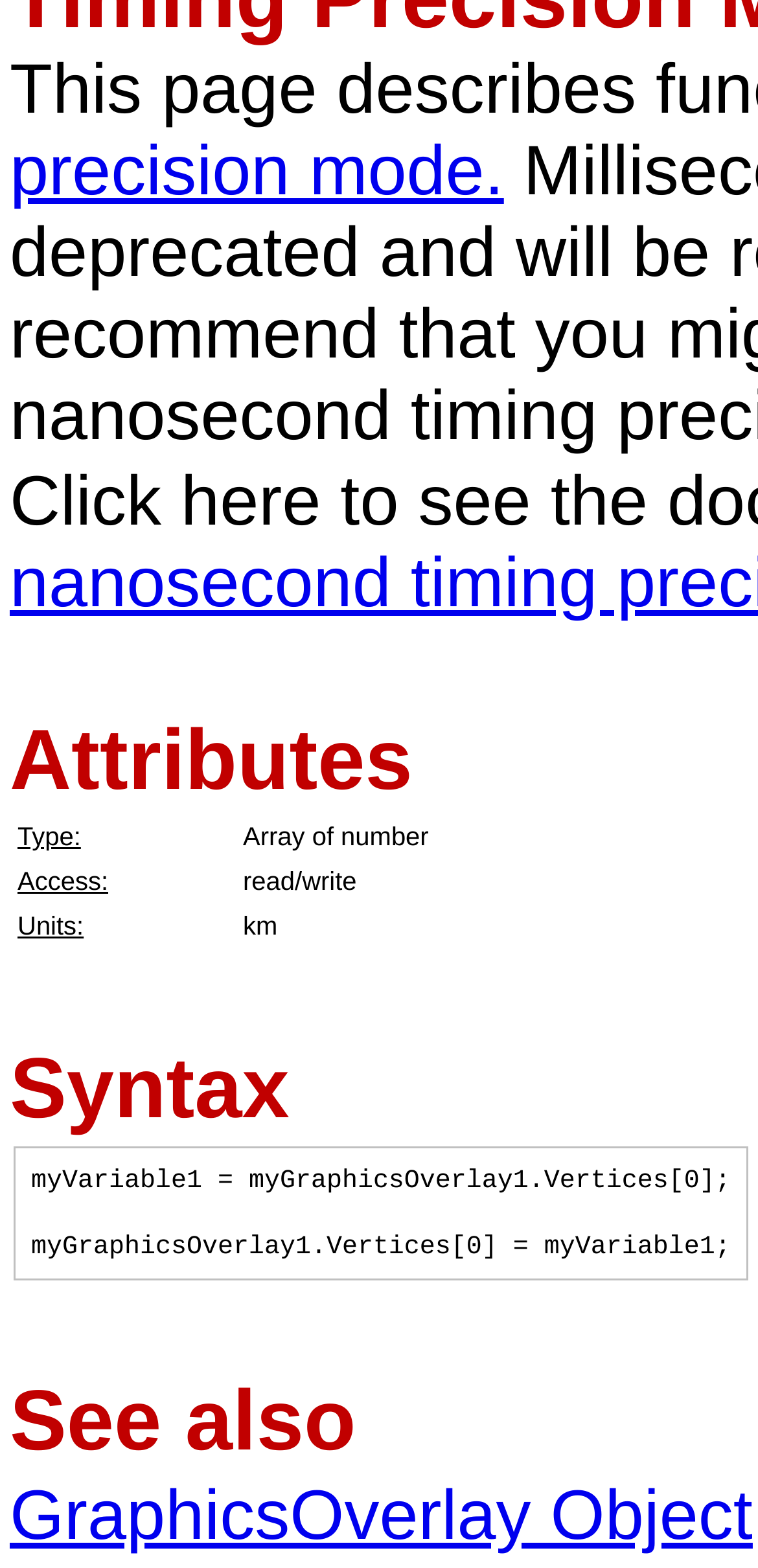Please determine the bounding box coordinates, formatted as (top-left x, top-left y, bottom-right x, bottom-right y), with all values as floating point numbers between 0 and 1. Identify the bounding box of the region described as: GraphicsOverlay Object

[0.013, 0.941, 0.993, 0.991]